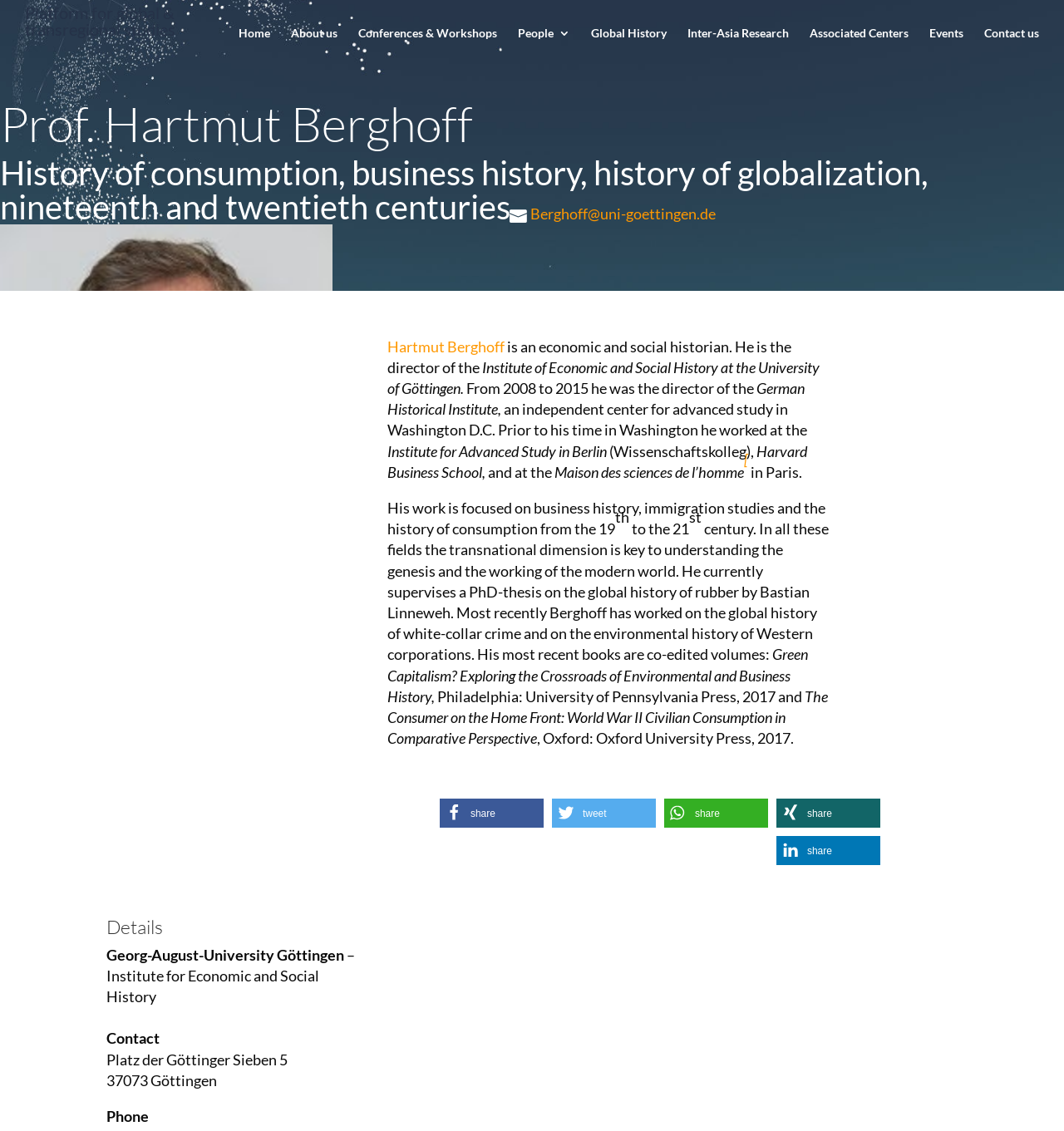Locate the coordinates of the bounding box for the clickable region that fulfills this instruction: "Click on the 'Berghoff@uni-goettingen.de' email link".

[0.498, 0.181, 0.673, 0.197]